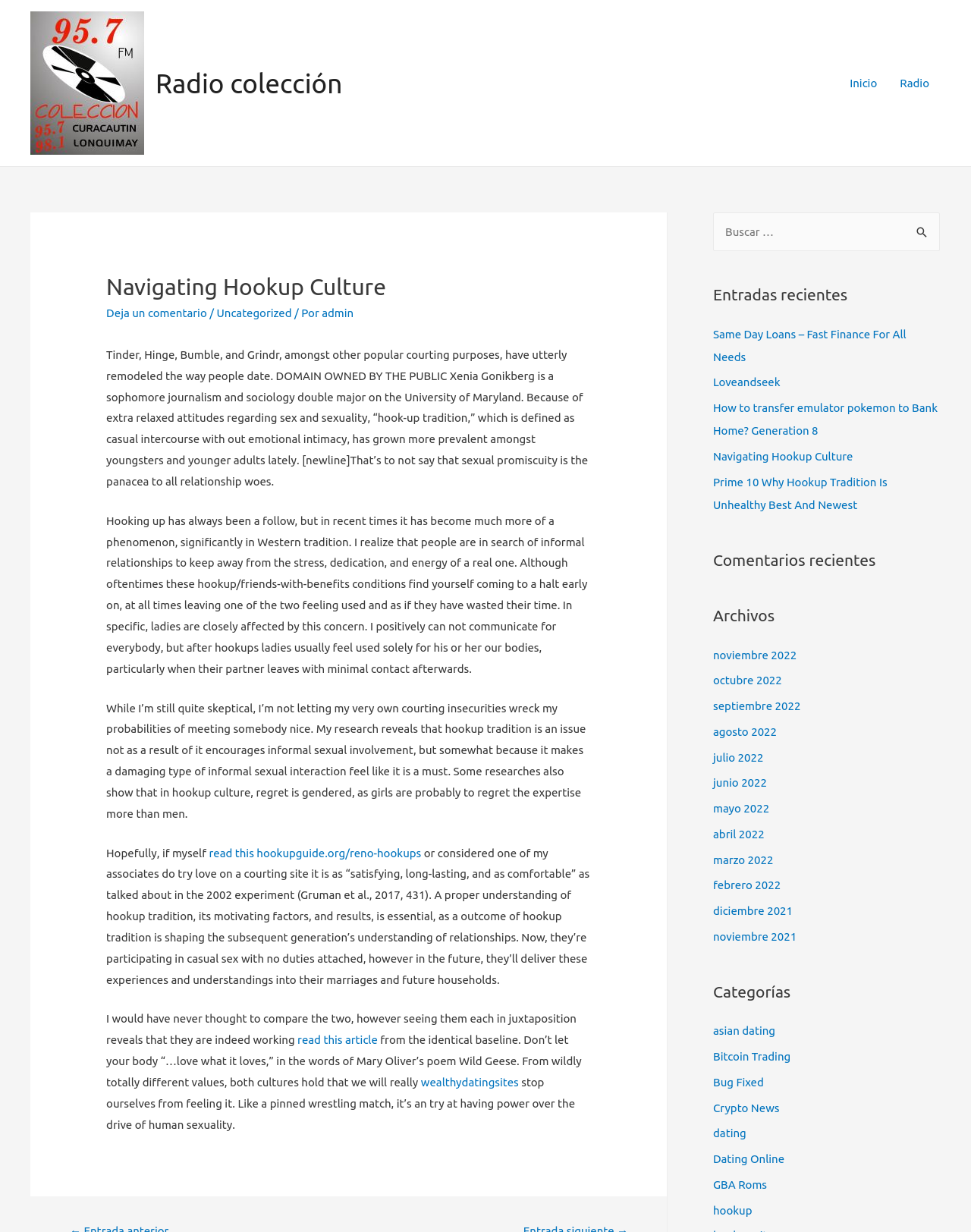Find the bounding box coordinates for the area that must be clicked to perform this action: "Visit the 'Uncategorized' category".

[0.223, 0.249, 0.3, 0.259]